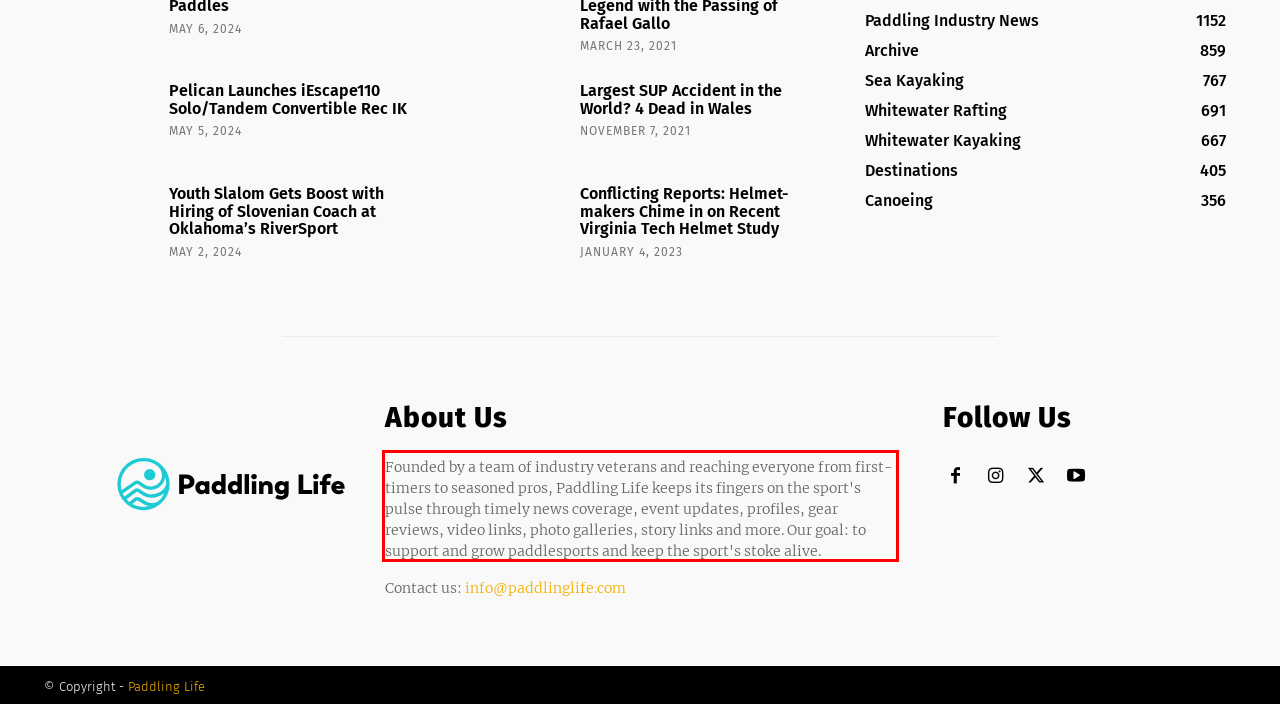Given a screenshot of a webpage with a red bounding box, extract the text content from the UI element inside the red bounding box.

Founded by a team of industry veterans and reaching everyone from first-timers to seasoned pros, Paddling Life keeps its fingers on the sport's pulse through timely news coverage, event updates, profiles, gear reviews, video links, photo galleries, story links and more. Our goal: to support and grow paddlesports and keep the sport's stoke alive.